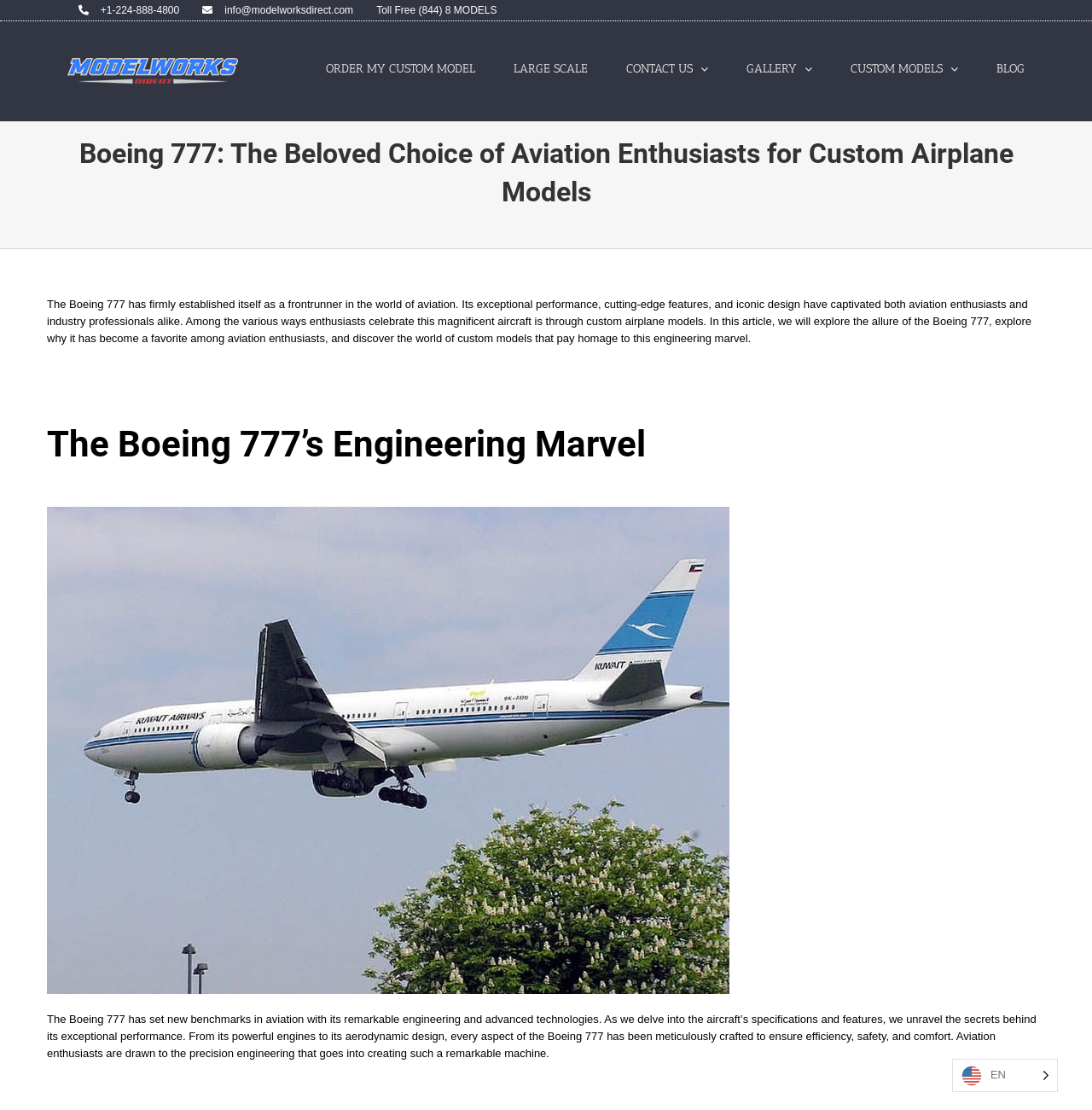How many navigation links are in the main menu?
Answer with a single word or short phrase according to what you see in the image.

6